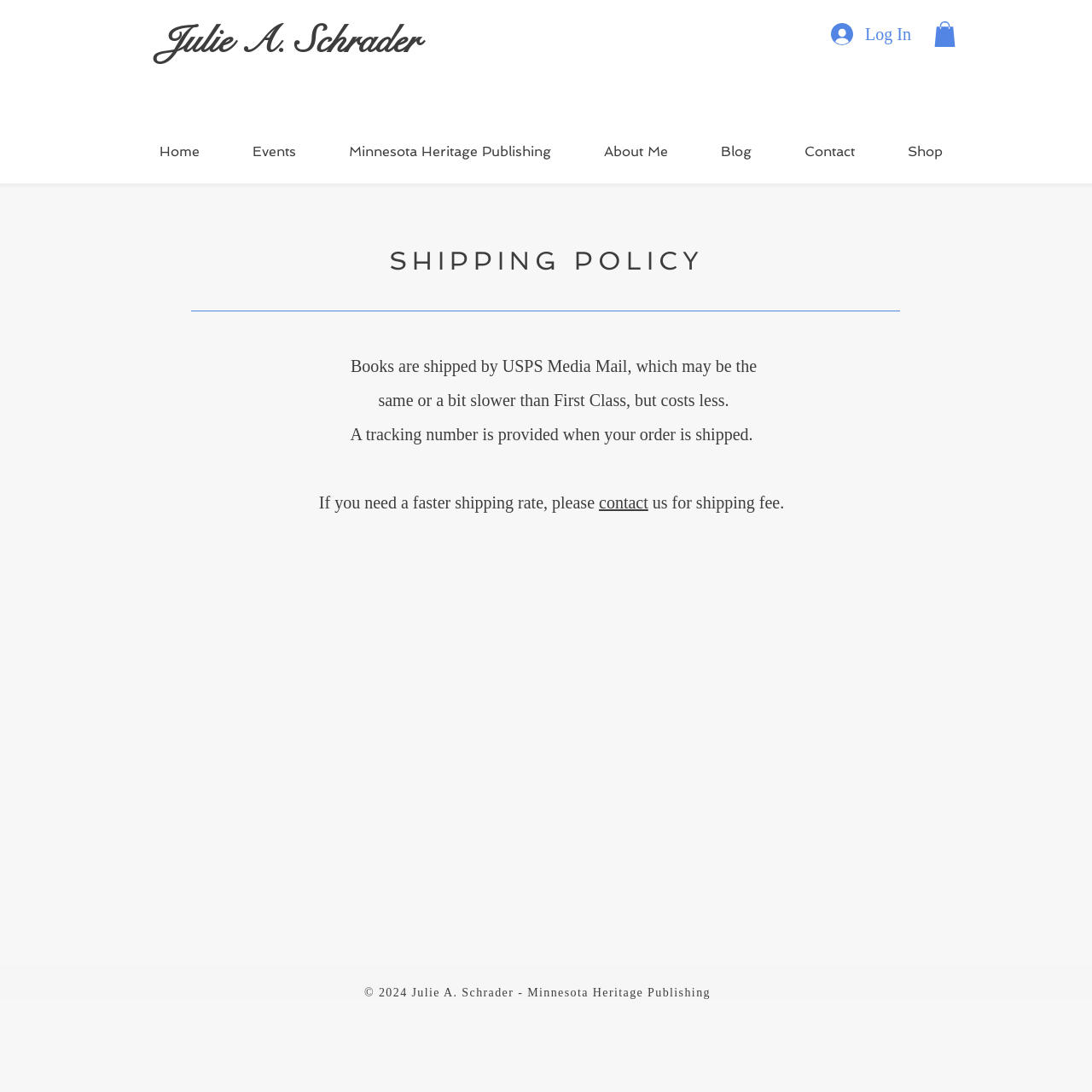Specify the bounding box coordinates of the region I need to click to perform the following instruction: "Click the 'About us' link". The coordinates must be four float numbers in the range of 0 to 1, i.e., [left, top, right, bottom].

None